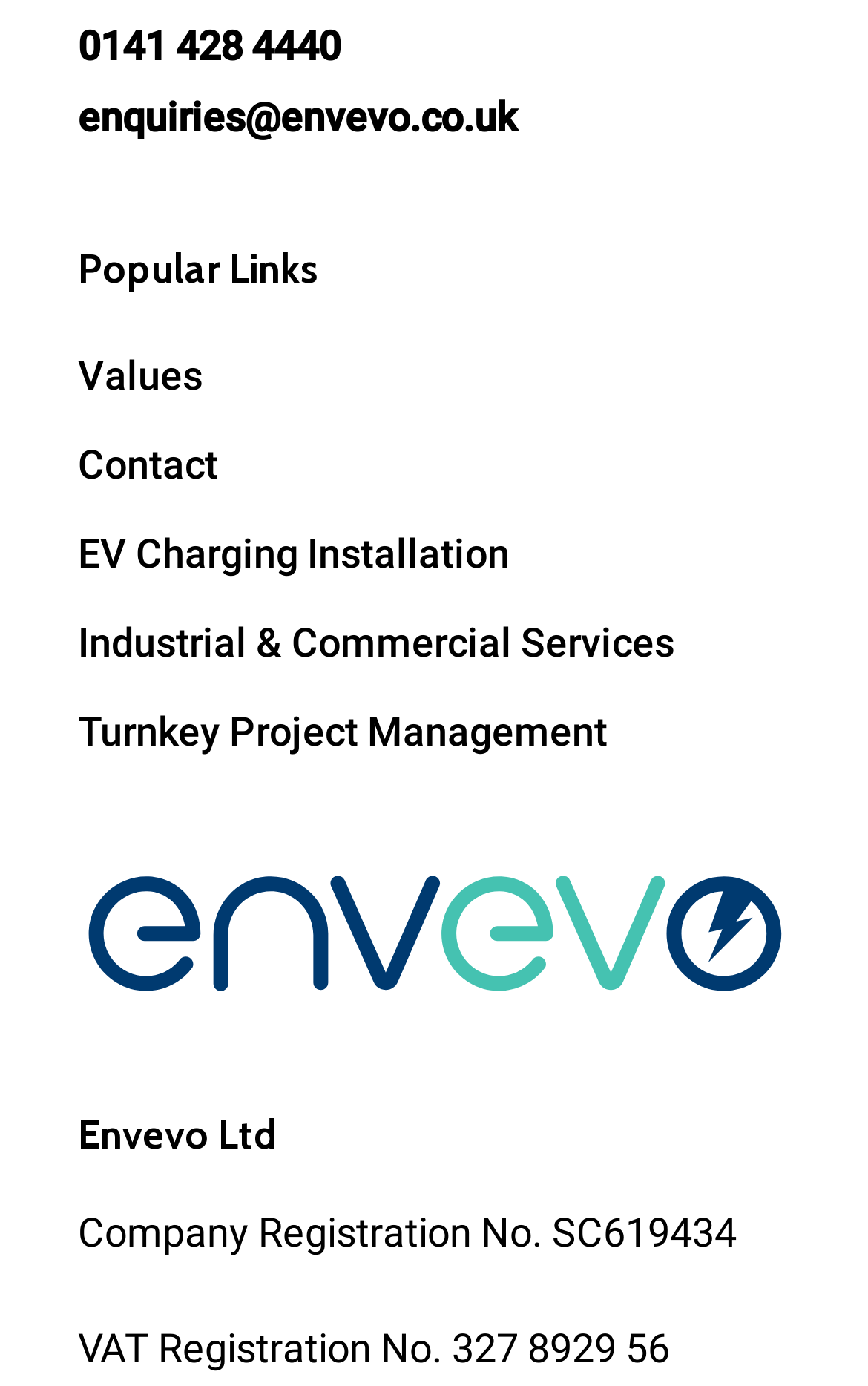Kindly respond to the following question with a single word or a brief phrase: 
What is the email address for enquiries?

enquiries@envevo.co.uk